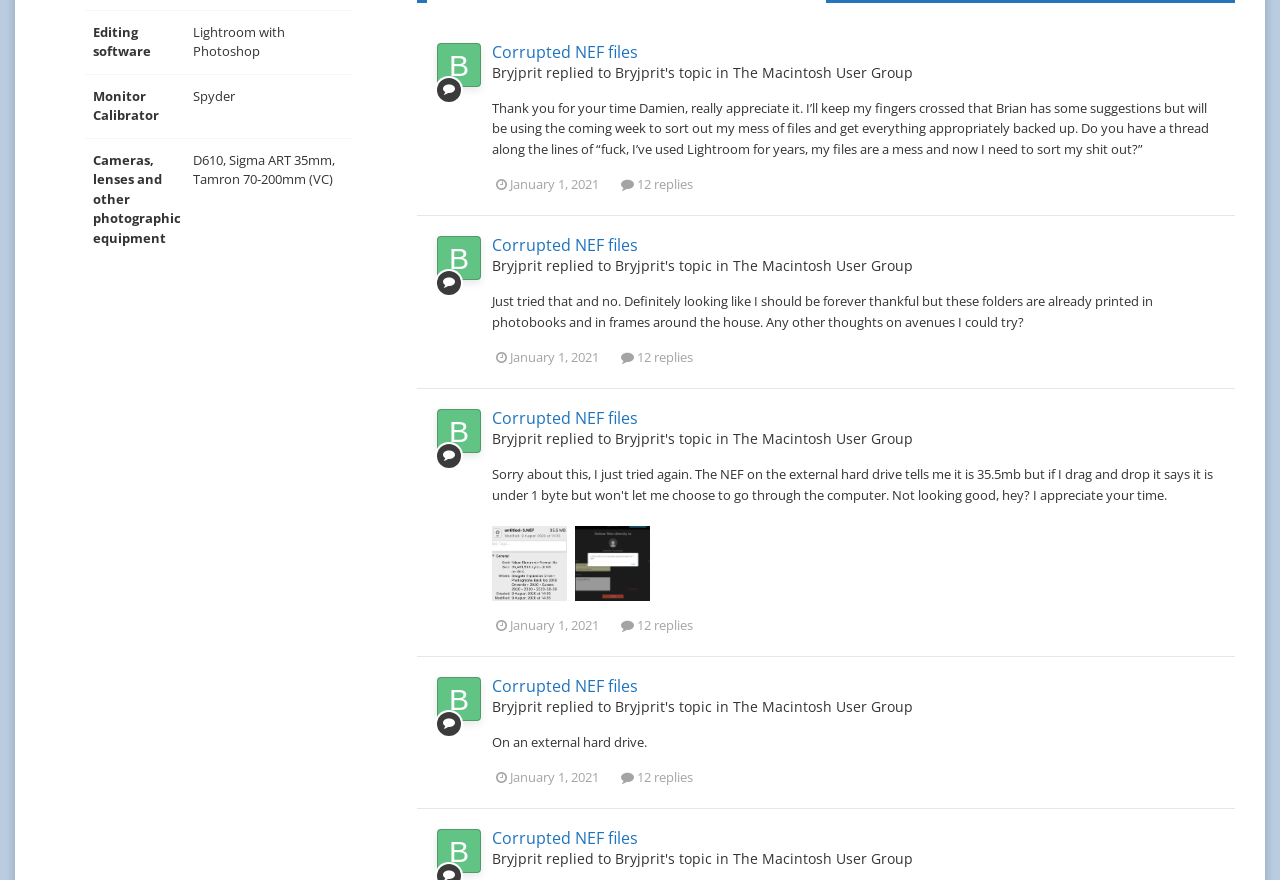For the given element description 12 replies, determine the bounding box coordinates of the UI element. The coordinates should follow the format (top-left x, top-left y, bottom-right x, bottom-right y) and be within the range of 0 to 1.

[0.485, 0.7, 0.541, 0.721]